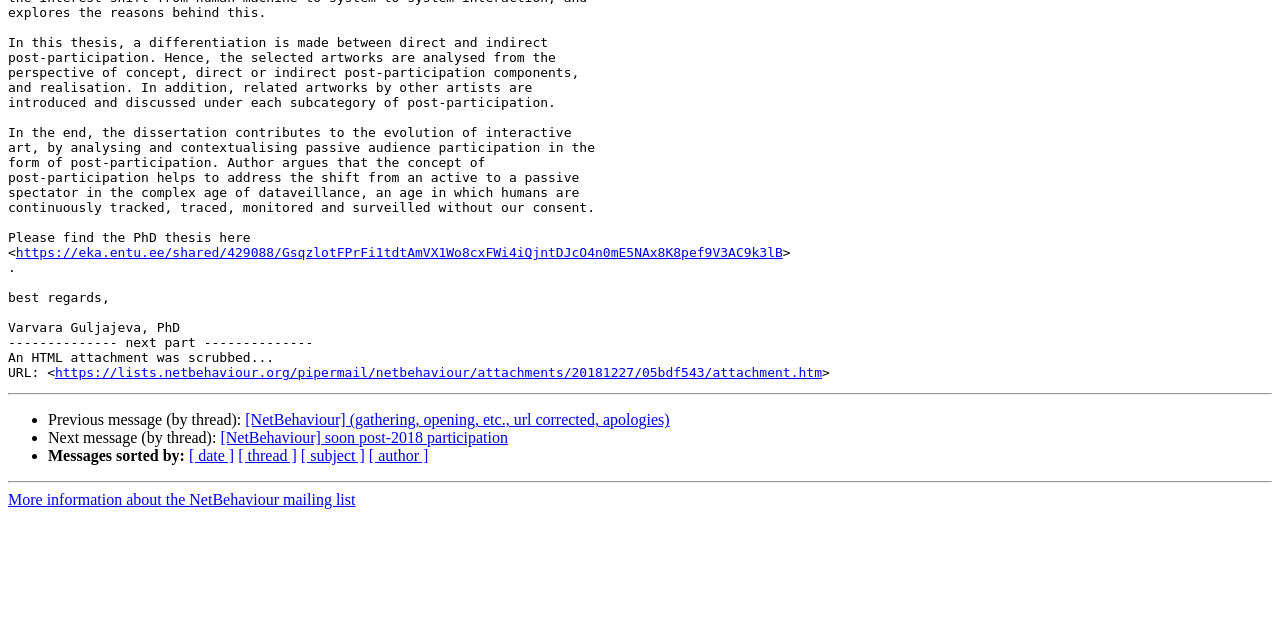Extract the bounding box coordinates for the described element: "aria-label="IPPR Scotland"". The coordinates should be represented as four float numbers between 0 and 1: [left, top, right, bottom].

None